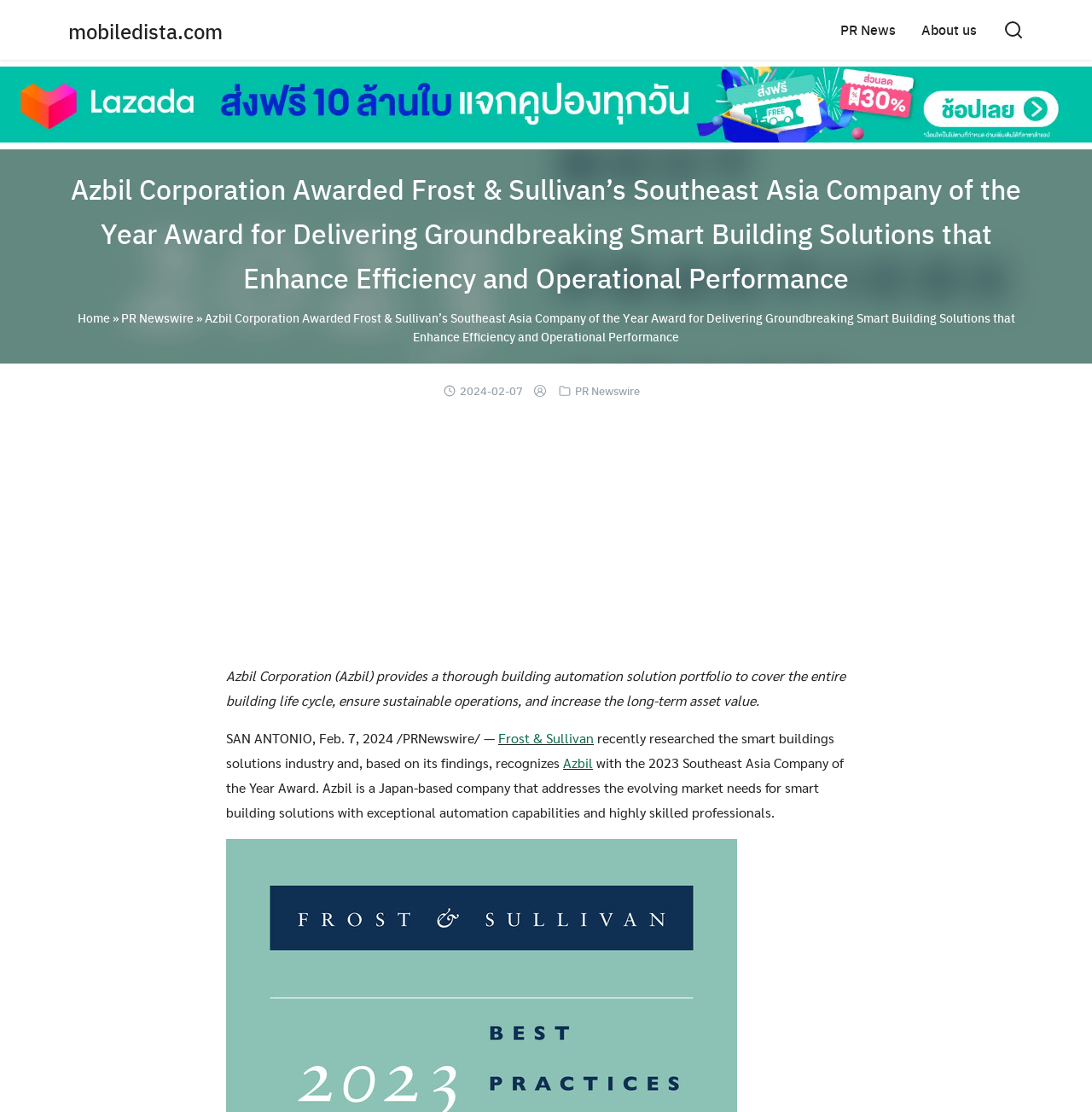Respond with a single word or phrase to the following question:
What is the date mentioned in the article?

Feb. 7, 2024